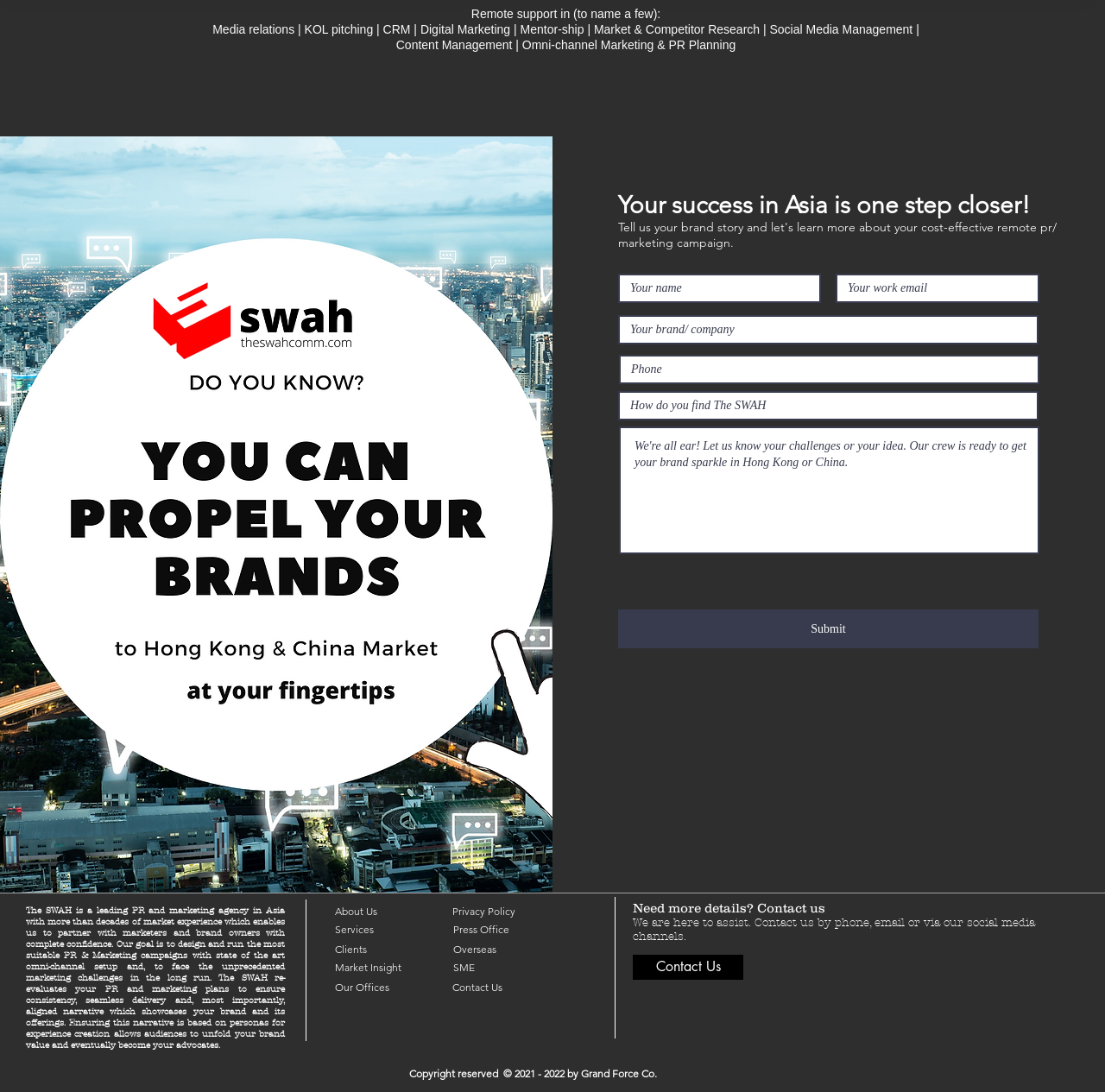Can you identify the bounding box coordinates of the clickable region needed to carry out this instruction: 'Learn more about the company'? The coordinates should be four float numbers within the range of 0 to 1, stated as [left, top, right, bottom].

[0.303, 0.828, 0.341, 0.84]